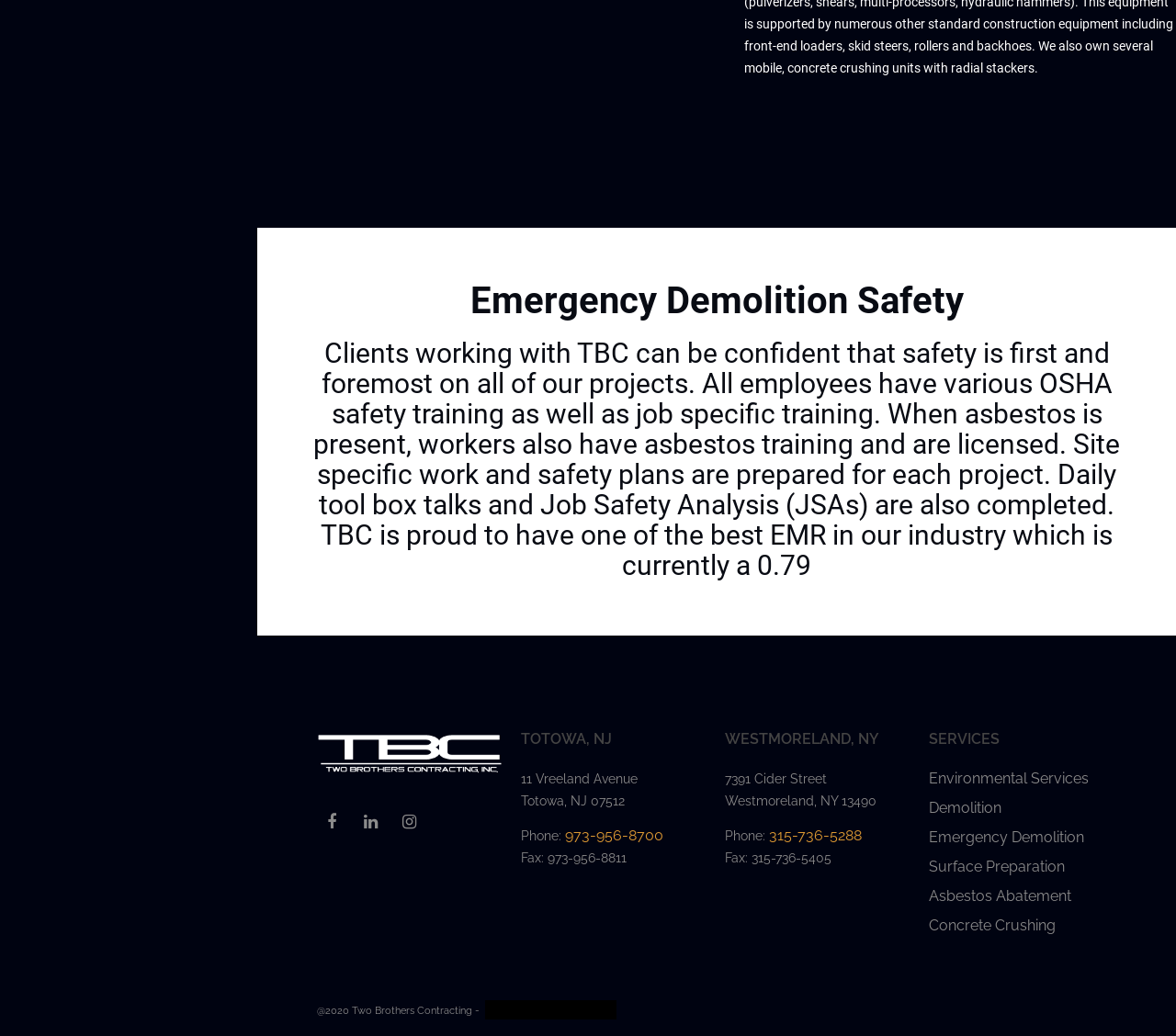Using the element description provided, determine the bounding box coordinates in the format (top-left x, top-left y, bottom-right x, bottom-right y). Ensure that all values are floating point numbers between 0 and 1. Element description: 973-956-8700

[0.481, 0.797, 0.564, 0.814]